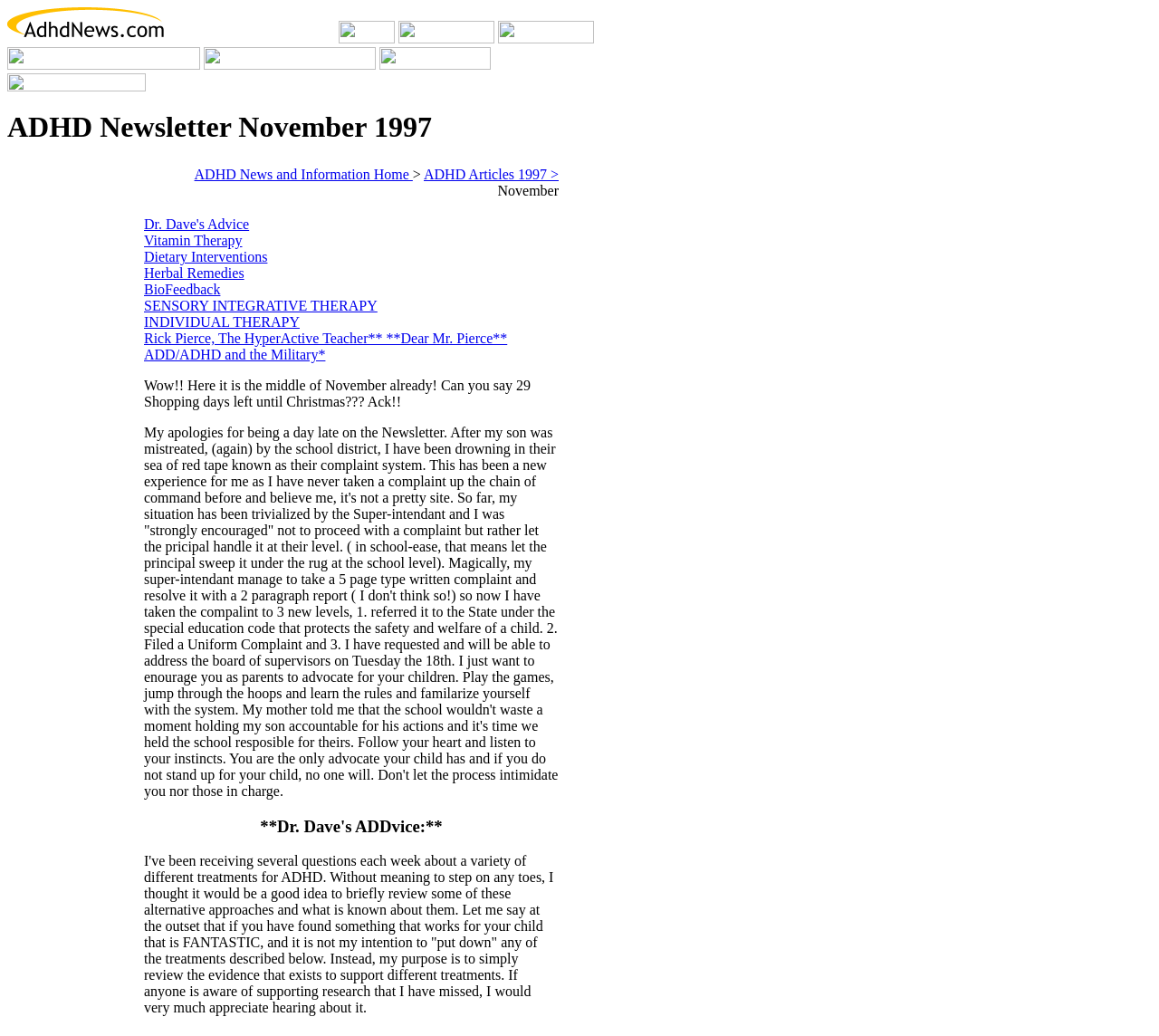Determine the bounding box coordinates for the area you should click to complete the following instruction: "Visit ADHD News and Information Home".

[0.168, 0.161, 0.356, 0.176]